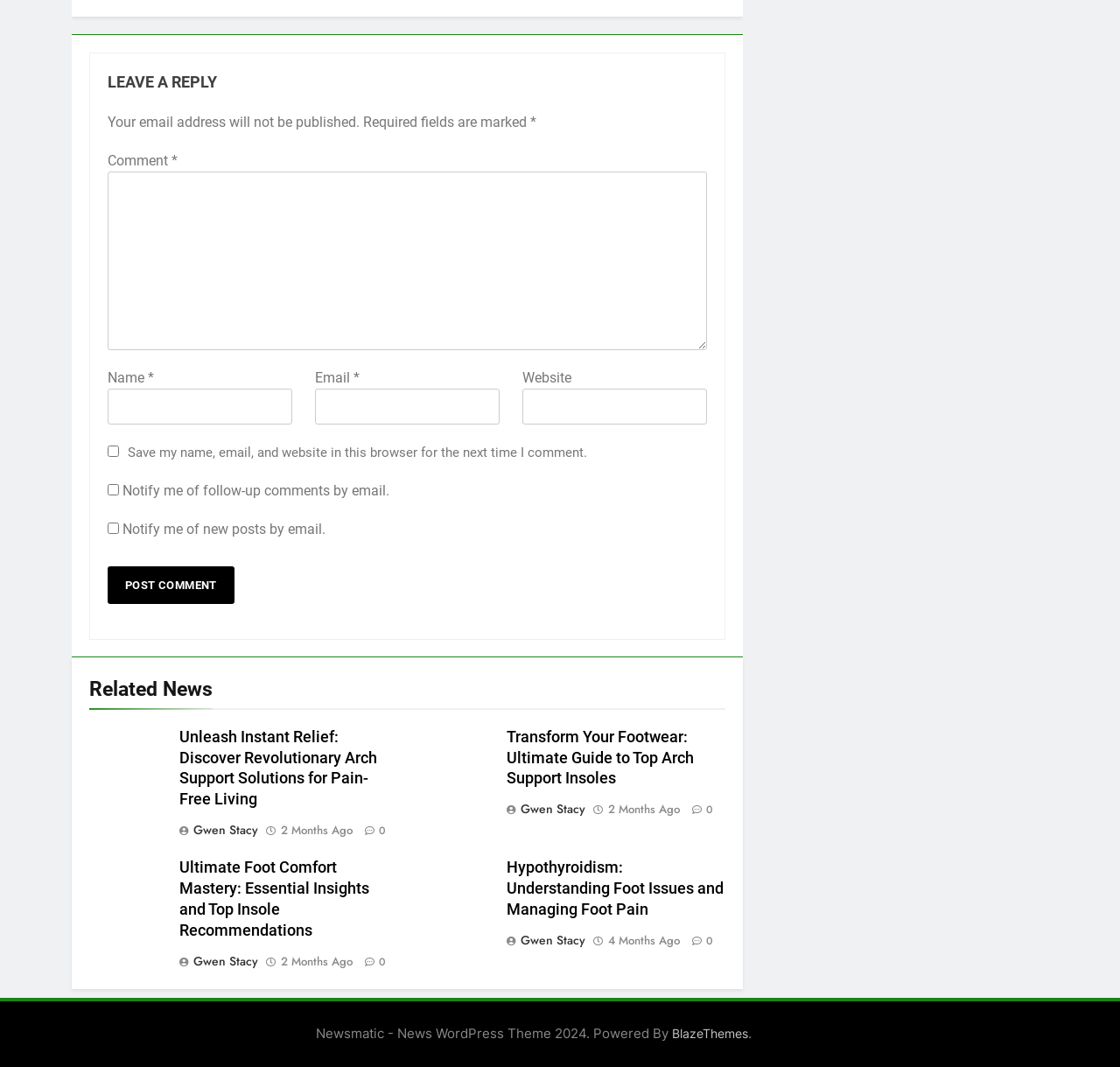Please indicate the bounding box coordinates for the clickable area to complete the following task: "Leave a reply". The coordinates should be specified as four float numbers between 0 and 1, i.e., [left, top, right, bottom].

[0.096, 0.067, 0.631, 0.088]